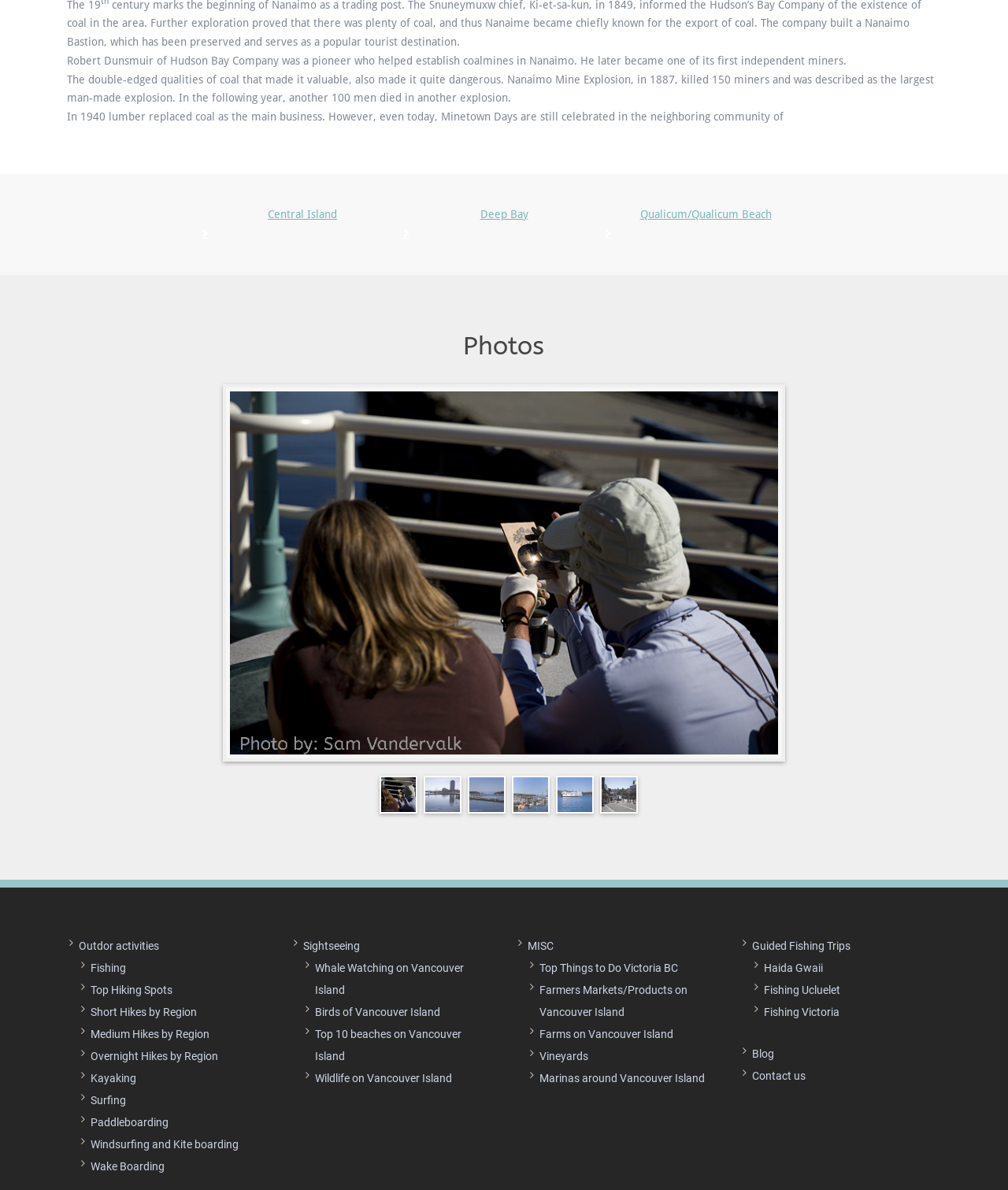Please respond to the question with a concise word or phrase:
What is celebrated in the neighboring community of Central Island?

Minetown Days